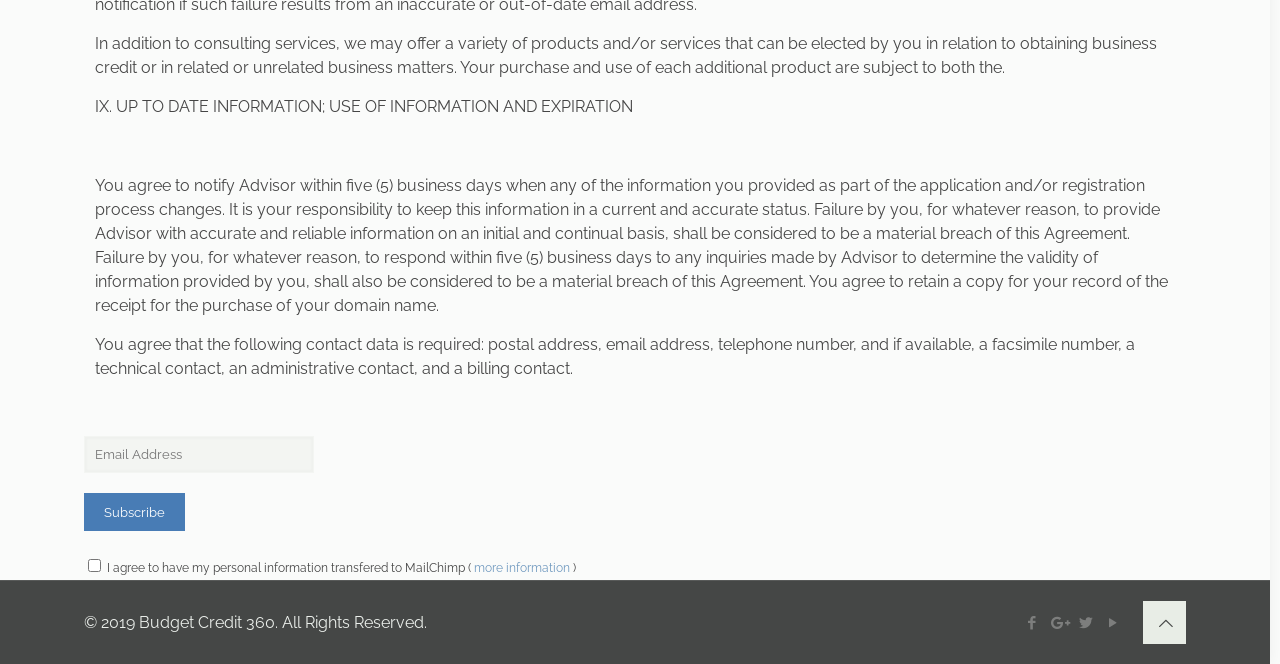Identify the bounding box coordinates of the region I need to click to complete this instruction: "Enter email address".

[0.065, 0.657, 0.245, 0.712]